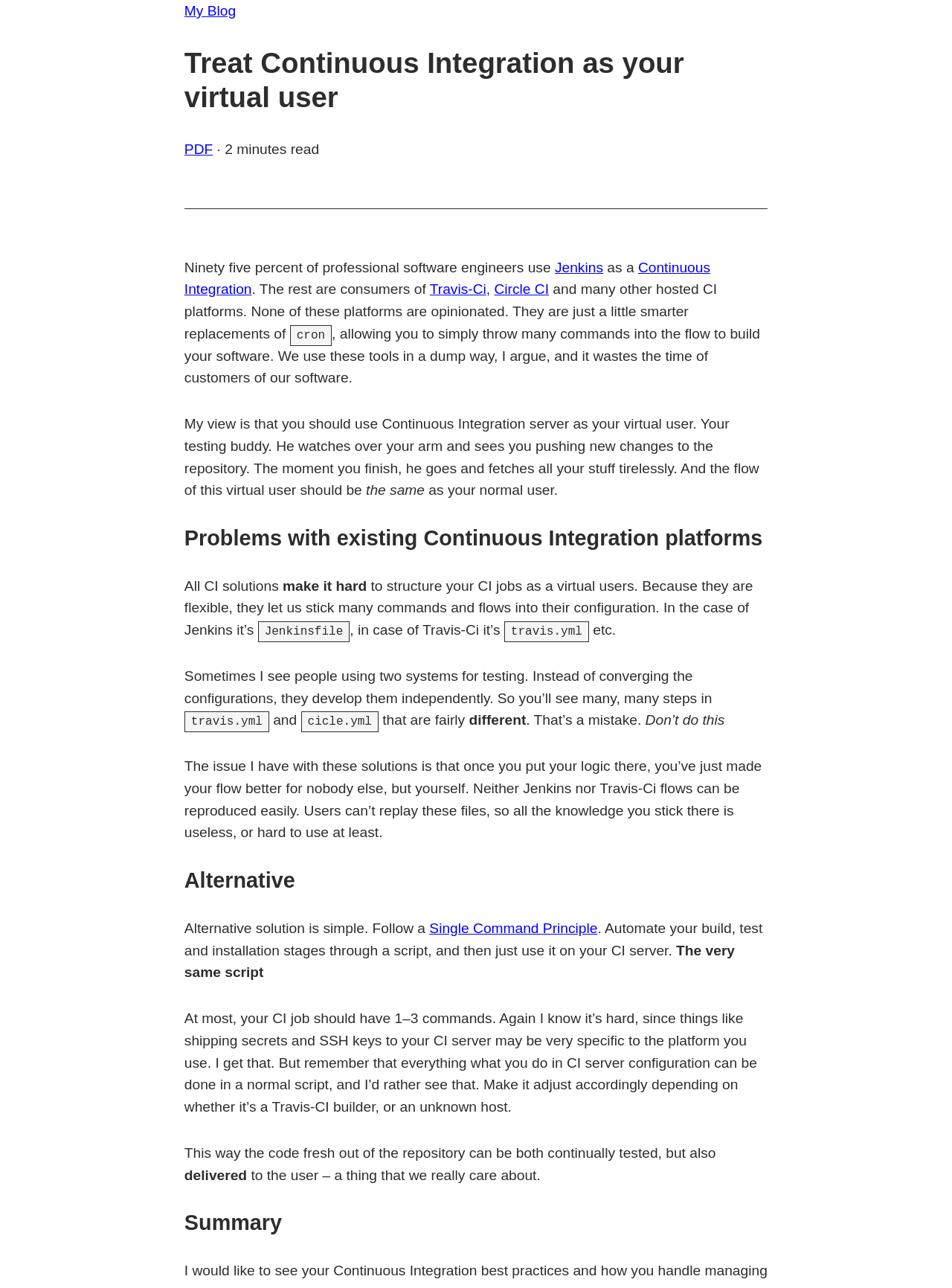Please respond to the question with a concise word or phrase:
What is the main topic of this webpage?

Continuous Integration